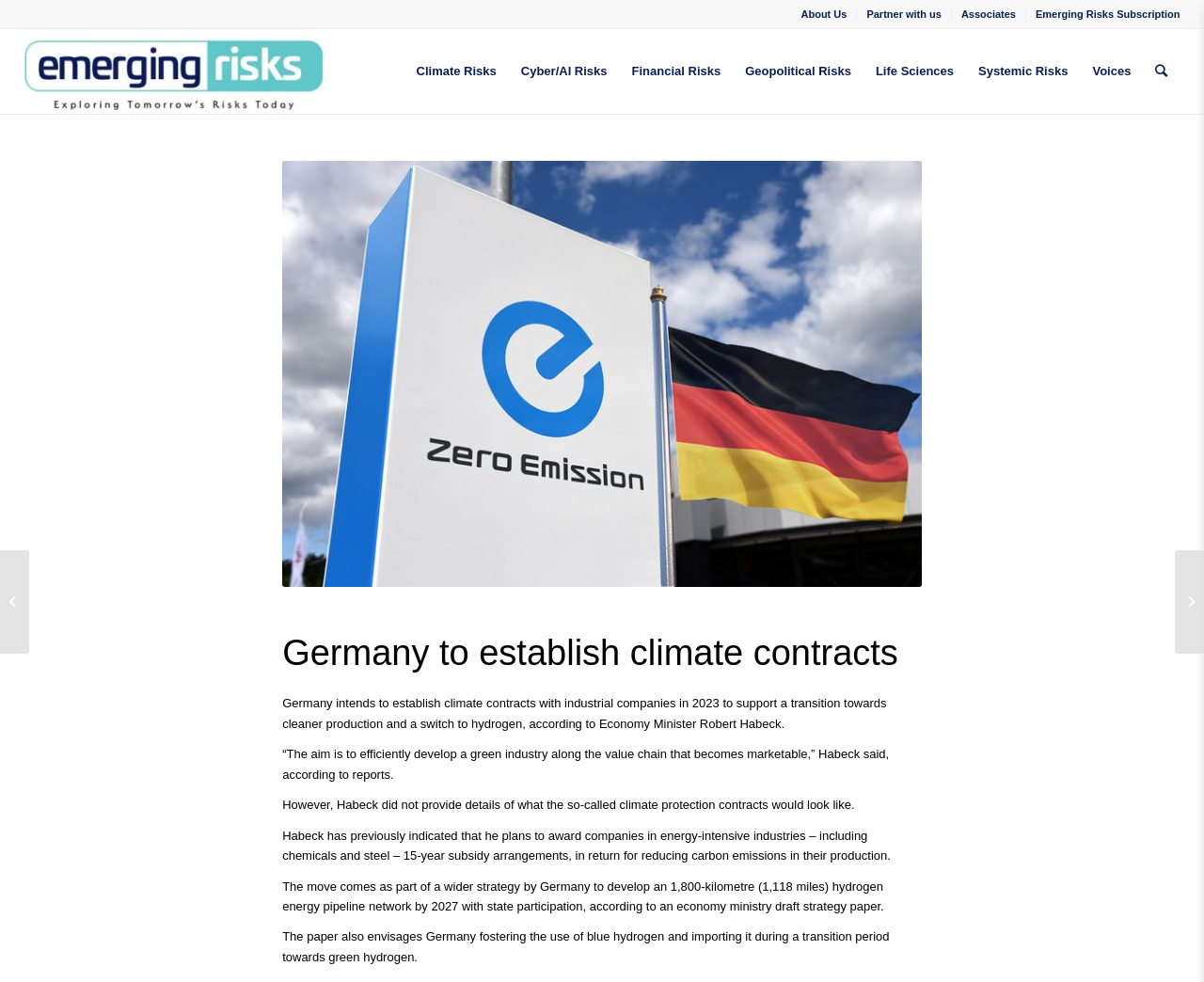Please identify the bounding box coordinates of the area that needs to be clicked to follow this instruction: "Explore Climate Risks".

[0.336, 0.03, 0.422, 0.116]